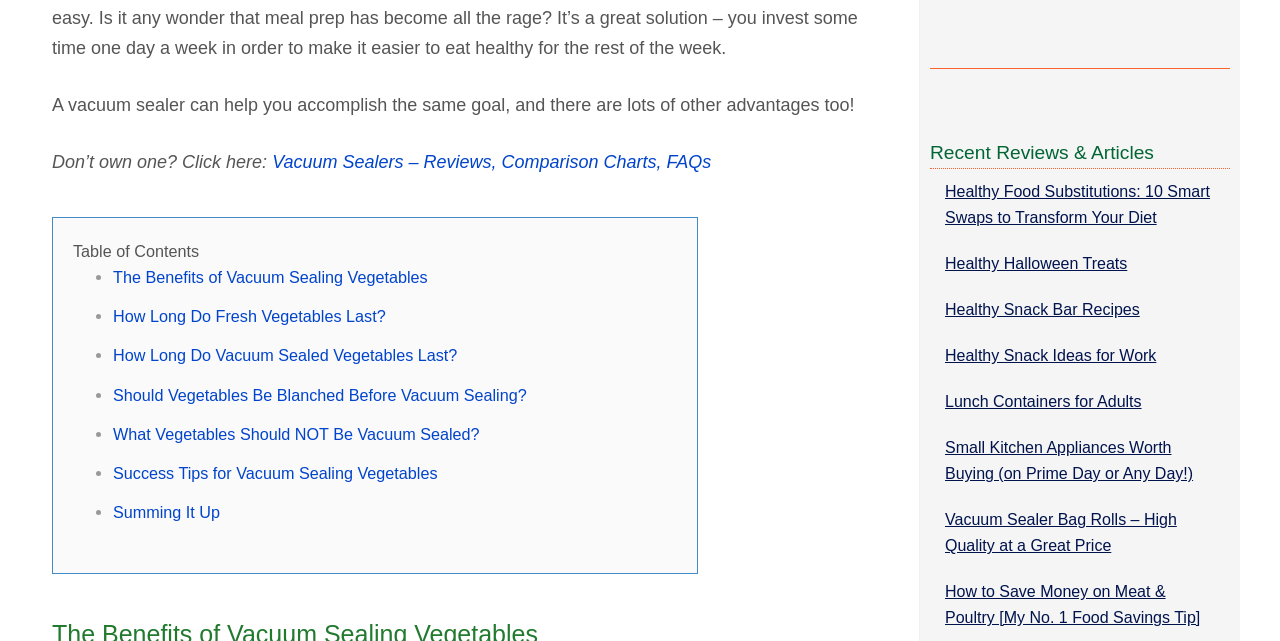Identify the bounding box coordinates of the area that should be clicked in order to complete the given instruction: "Check 'Table of Contents'". The bounding box coordinates should be four float numbers between 0 and 1, i.e., [left, top, right, bottom].

[0.057, 0.378, 0.155, 0.406]